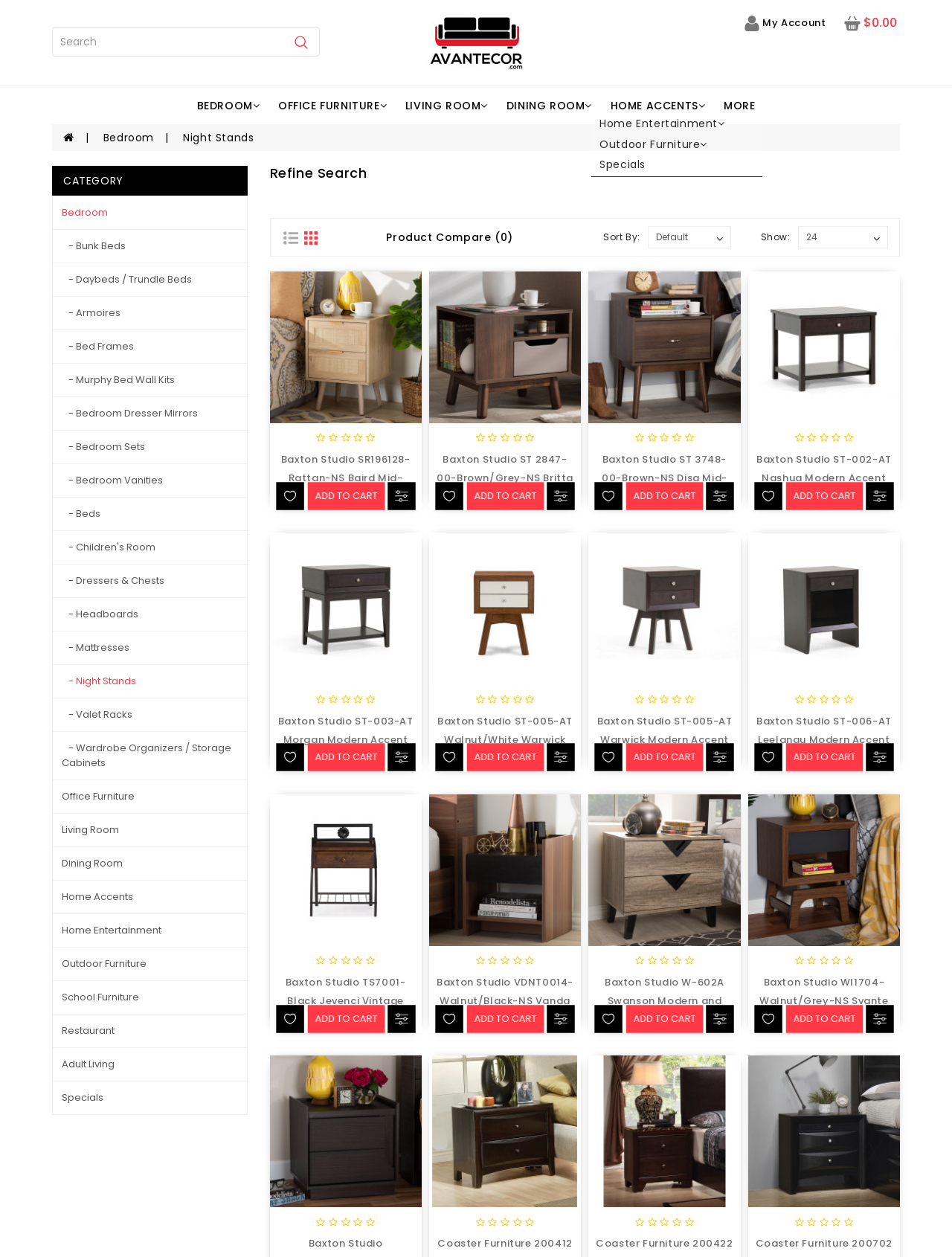What is the price of the first product?
Using the image as a reference, answer the question with a short word or phrase.

$62.94